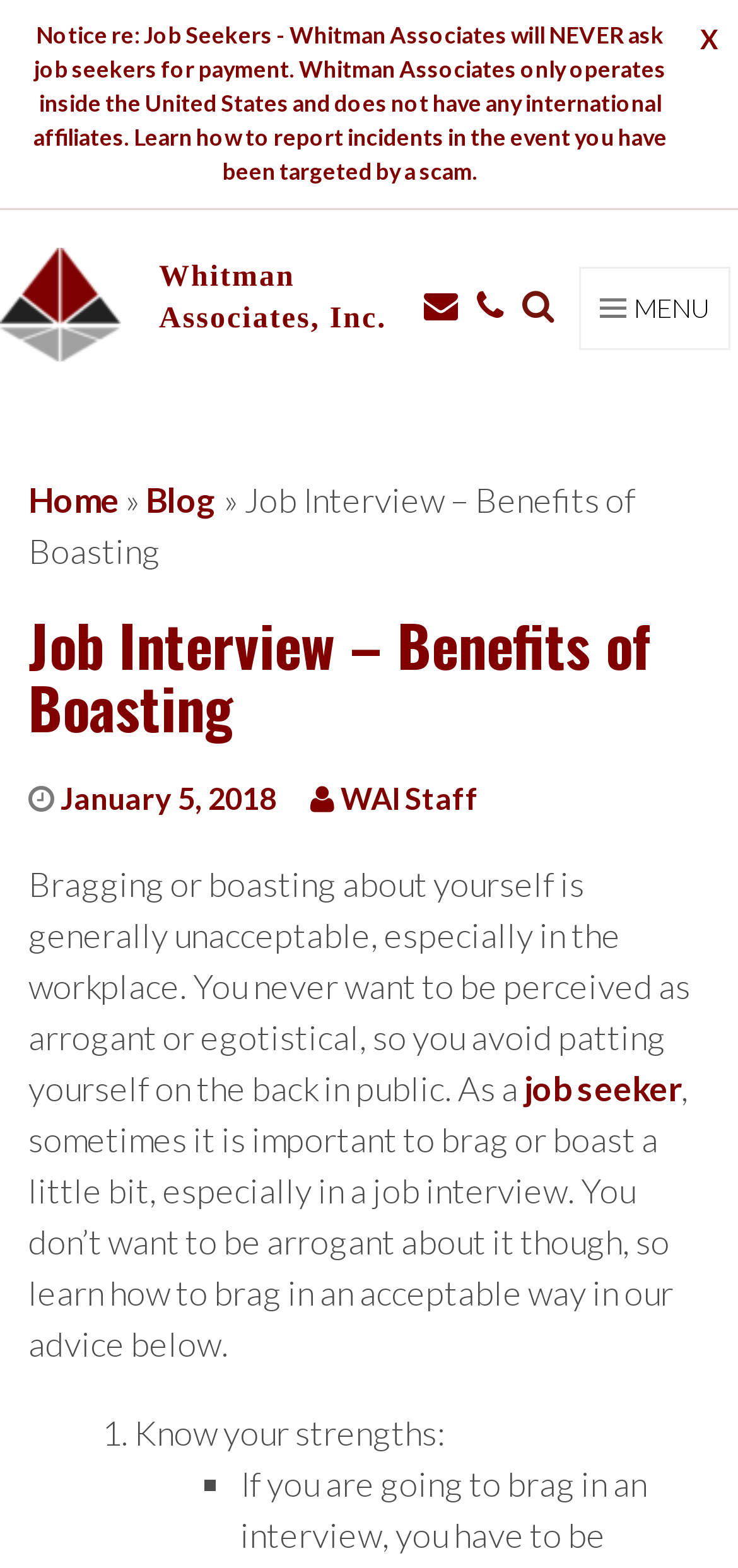Determine the bounding box coordinates for the HTML element described here: "January 5, 2018".

[0.082, 0.498, 0.374, 0.521]